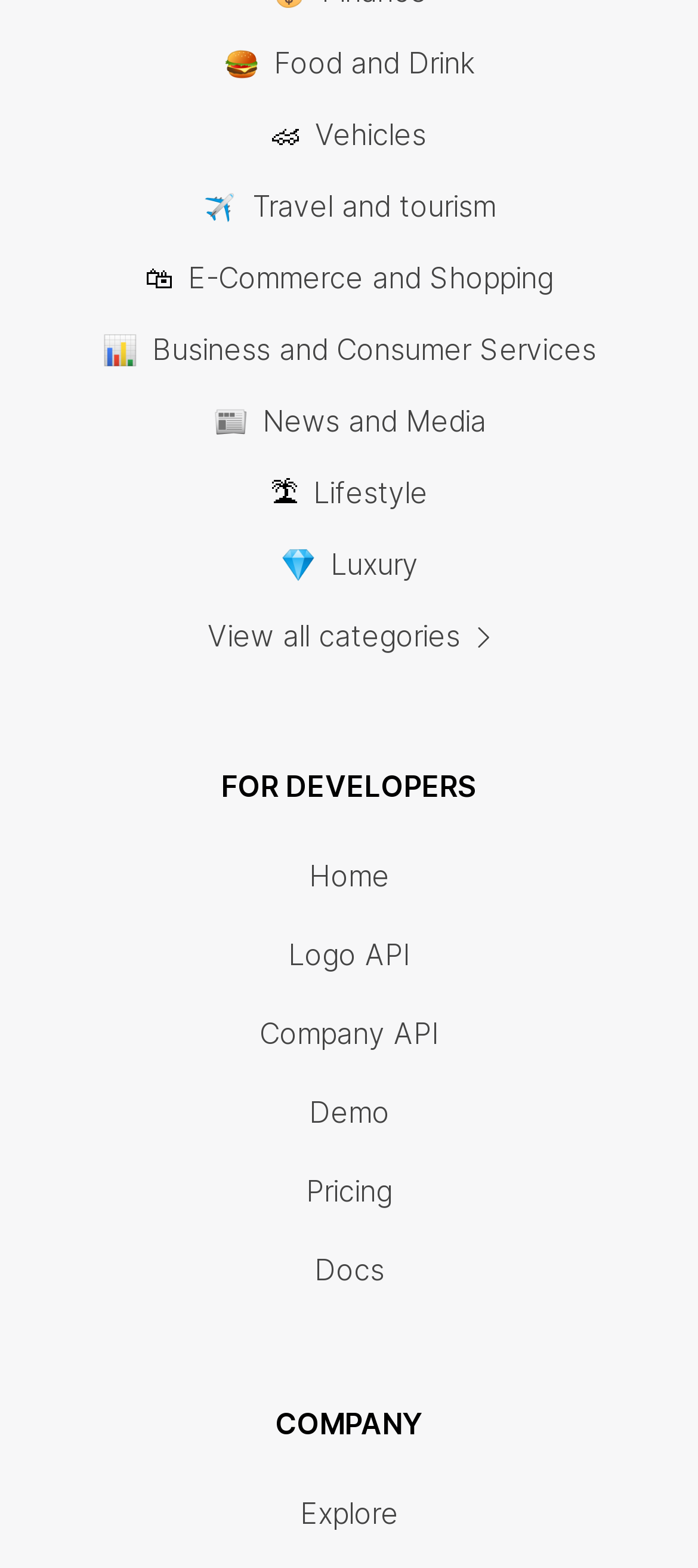Determine the bounding box coordinates for the clickable element required to fulfill the instruction: "Go to home page". Provide the coordinates as four float numbers between 0 and 1, i.e., [left, top, right, bottom].

[0.442, 0.542, 0.558, 0.574]